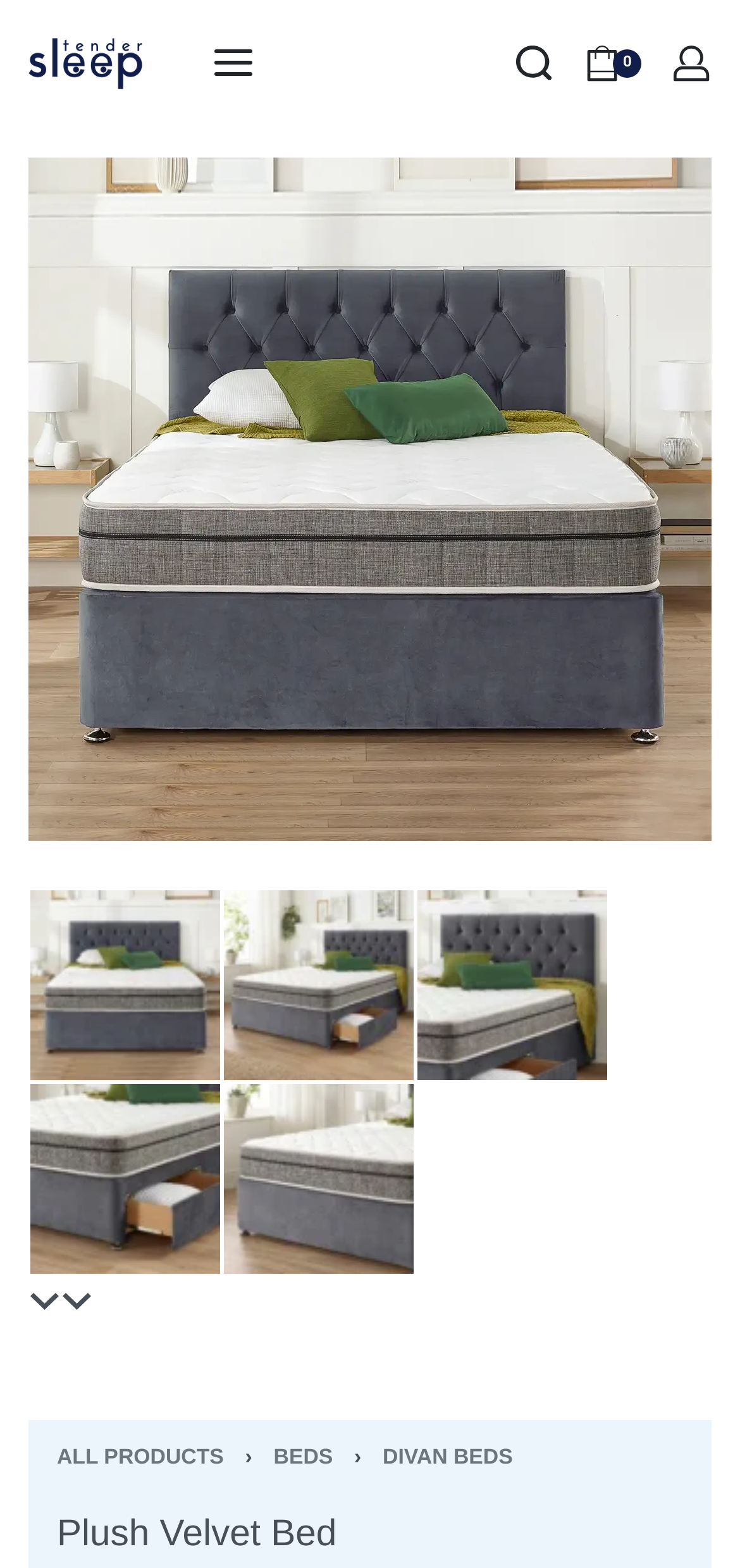Pinpoint the bounding box coordinates of the element you need to click to execute the following instruction: "Go to Texas Law Home". The bounding box should be represented by four float numbers between 0 and 1, in the format [left, top, right, bottom].

None